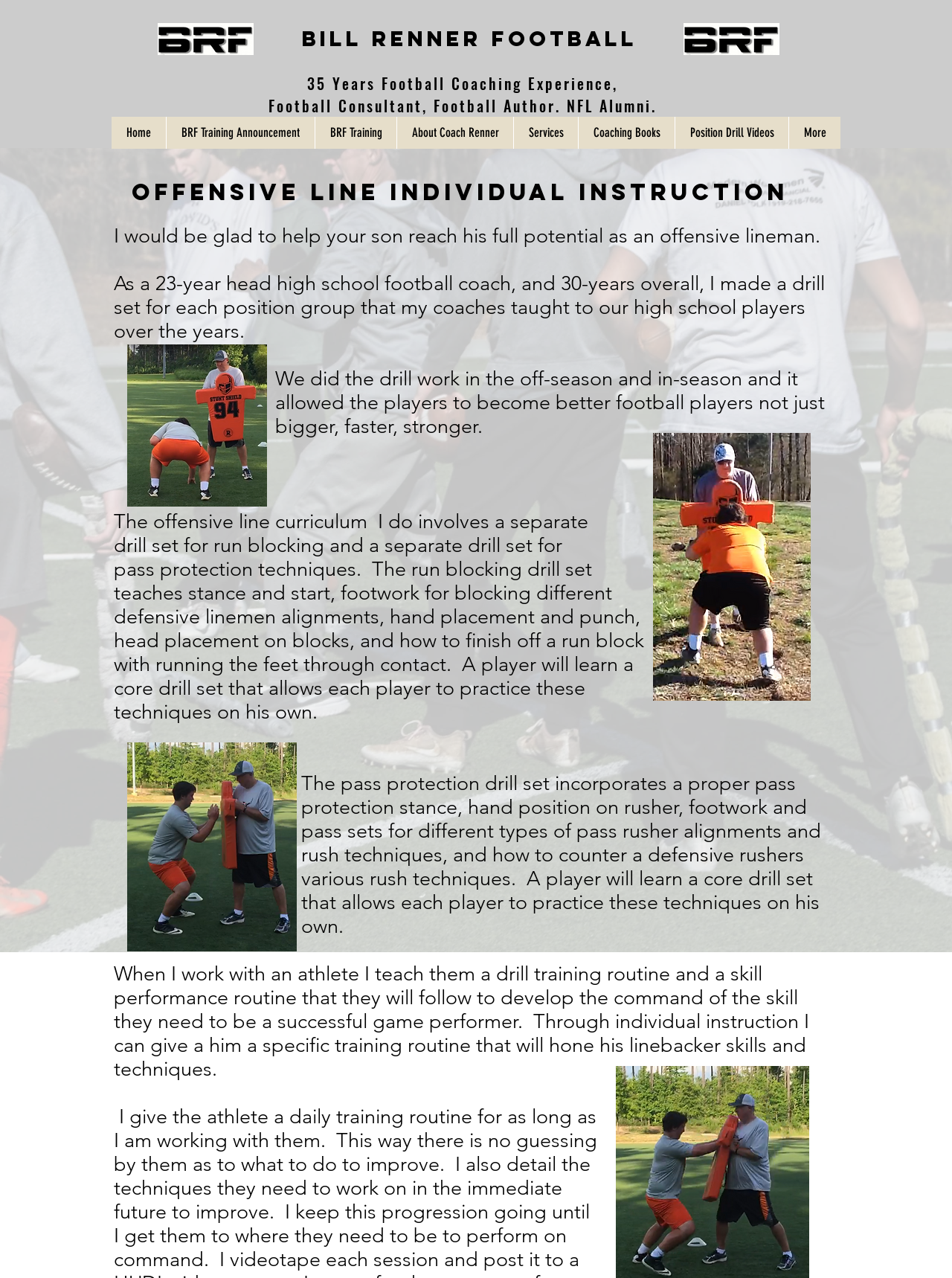Please give a concise answer to this question using a single word or phrase: 
What is the purpose of the drill sets?

To improve football players